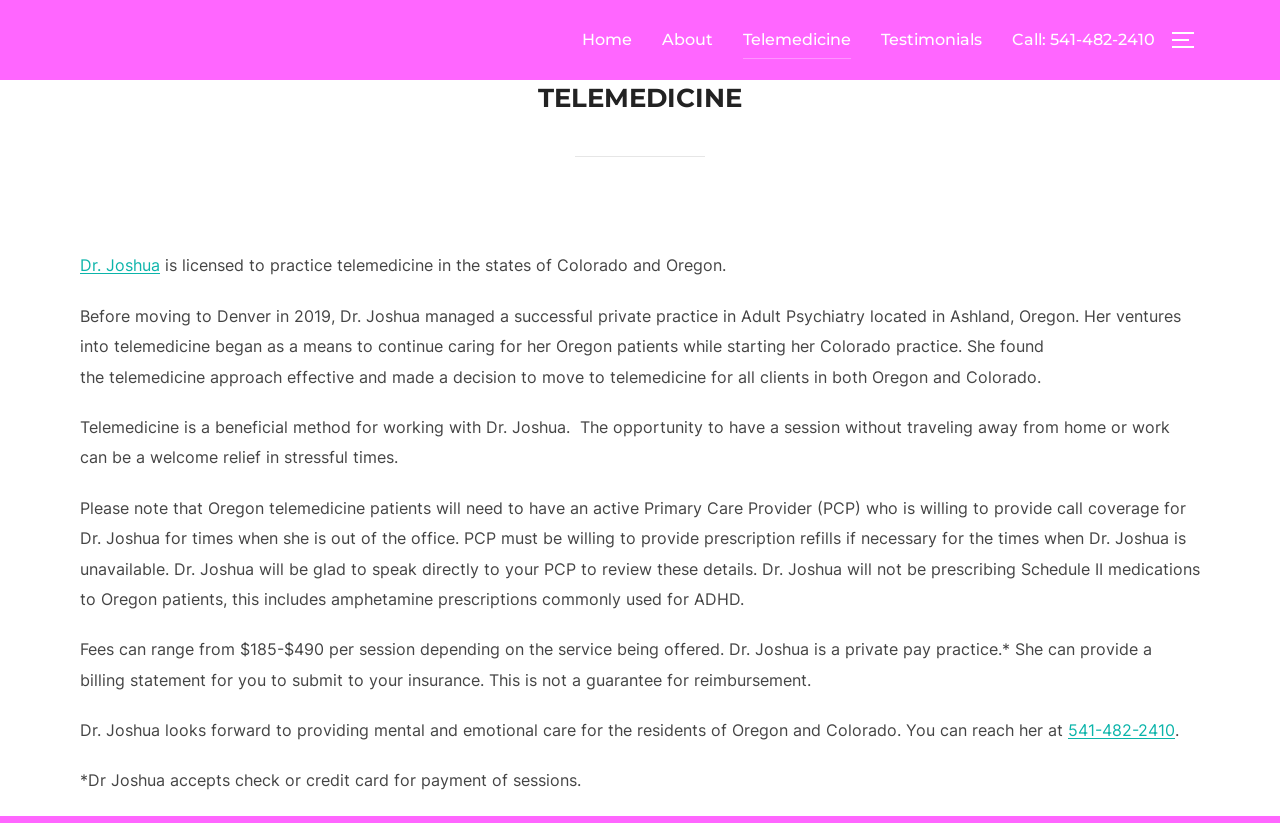Could you specify the bounding box coordinates for the clickable section to complete the following instruction: "Call Dr. Joshua"?

[0.791, 0.026, 0.902, 0.072]